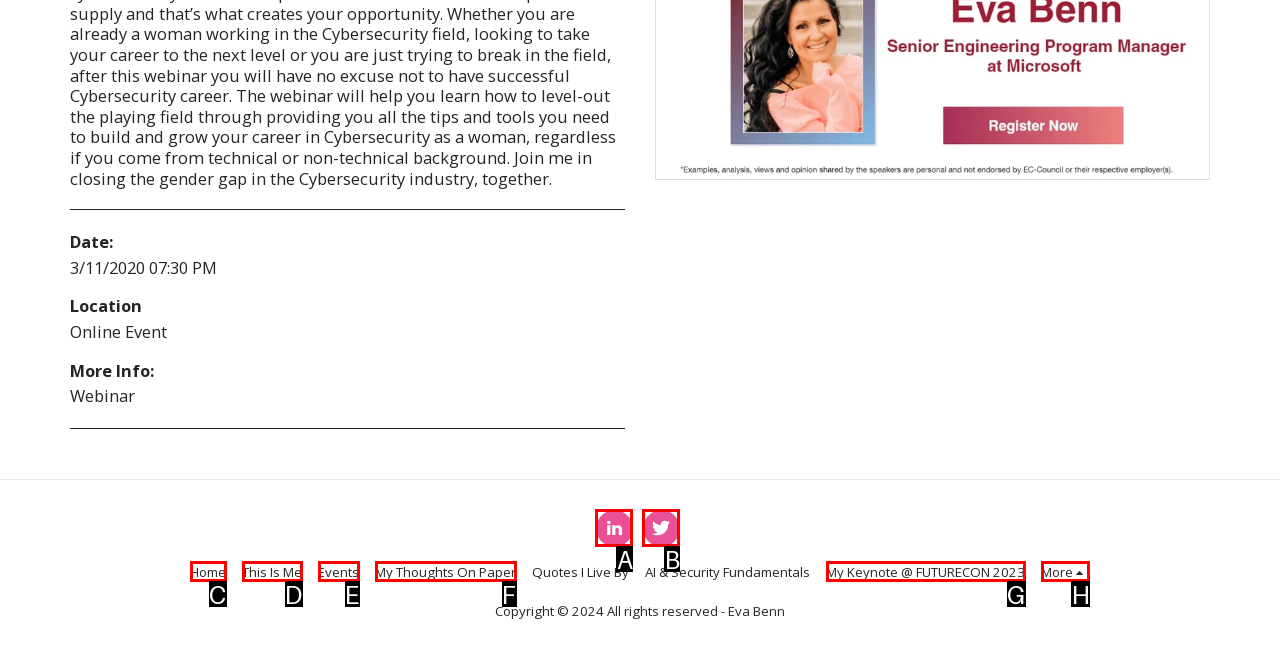From the given options, choose the HTML element that aligns with the description: parent_node: Website name="url". Respond with the letter of the selected element.

None